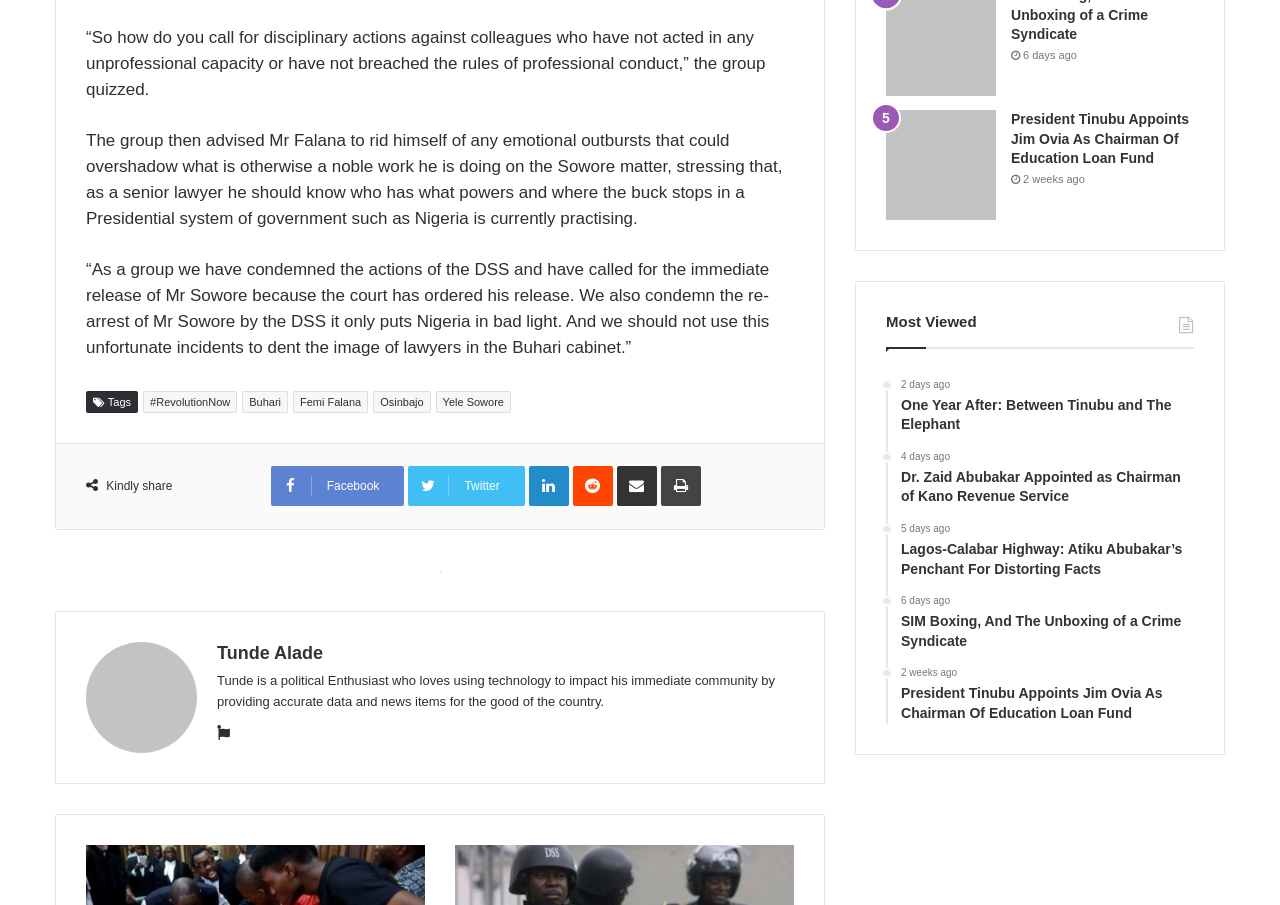Please locate the bounding box coordinates of the element that should be clicked to complete the given instruction: "Visit Tunde Alade's website".

[0.17, 0.798, 0.18, 0.822]